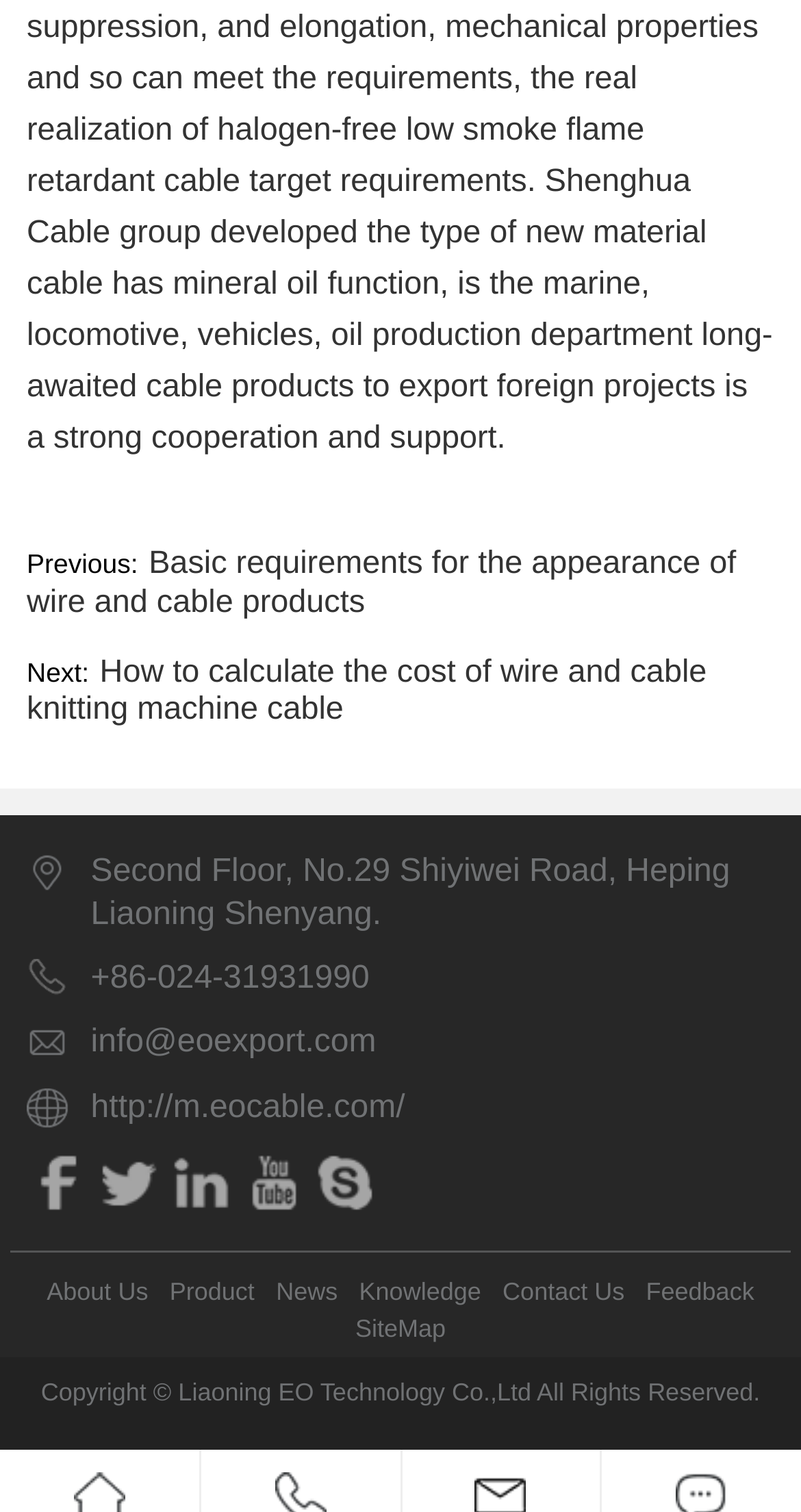Examine the image and give a thorough answer to the following question:
What are the main categories on the webpage?

I found the main categories on the webpage by looking at the link elements located at the top of the webpage, which read 'About Us', 'Product', 'News', 'Knowledge', and 'Contact Us'.